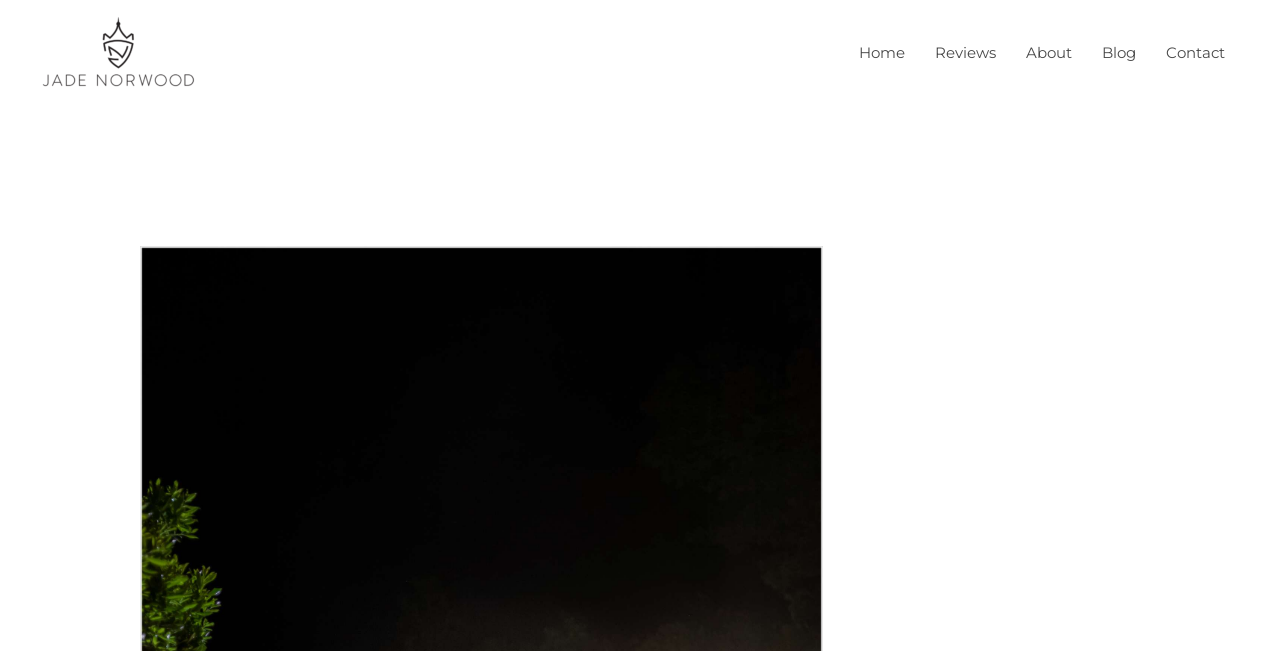Identify the bounding box of the HTML element described as: "Contact".

[0.899, 0.028, 0.969, 0.135]